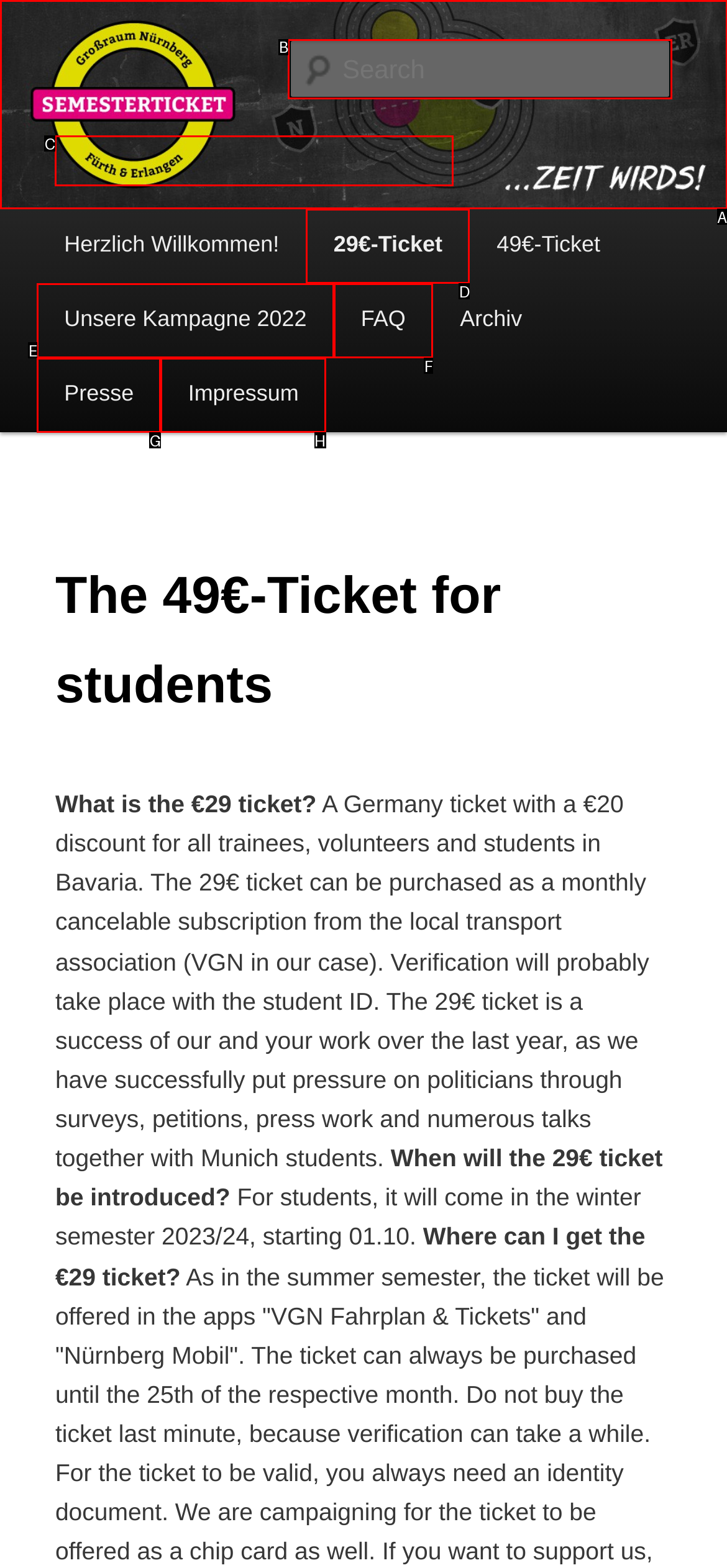Identify the option that corresponds to the given description: Presse. Reply with the letter of the chosen option directly.

G